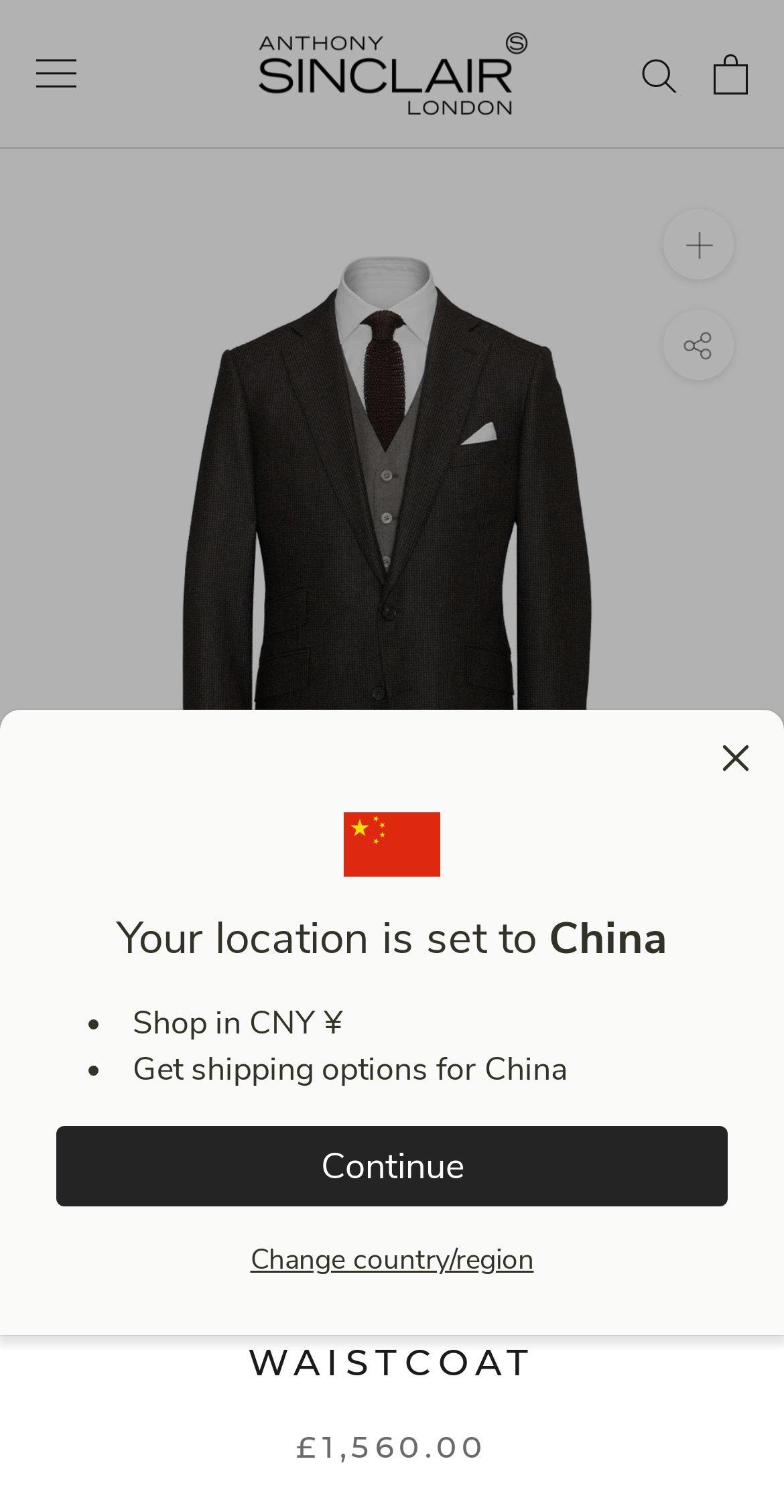Pinpoint the bounding box coordinates of the clickable area necessary to execute the following instruction: "Open navigation". The coordinates should be given as four float numbers between 0 and 1, namely [left, top, right, bottom].

[0.046, 0.039, 0.097, 0.059]